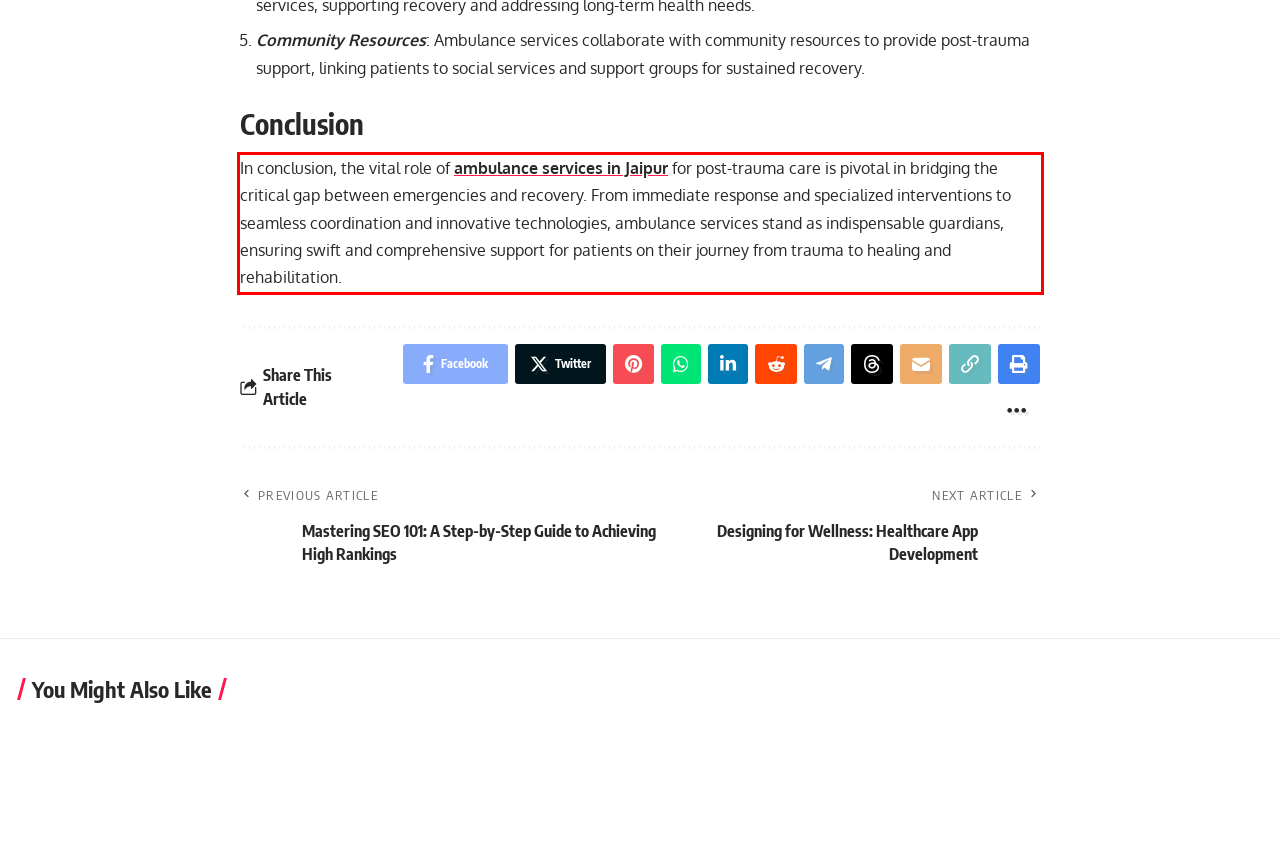Using the provided screenshot of a webpage, recognize and generate the text found within the red rectangle bounding box.

In conclusion, the vital role of ambulance services in Jaipur for post-trauma care is pivotal in bridging the critical gap between emergencies and recovery. From immediate response and specialized interventions to seamless coordination and innovative technologies, ambulance services stand as indispensable guardians, ensuring swift and comprehensive support for patients on their journey from trauma to healing and rehabilitation.